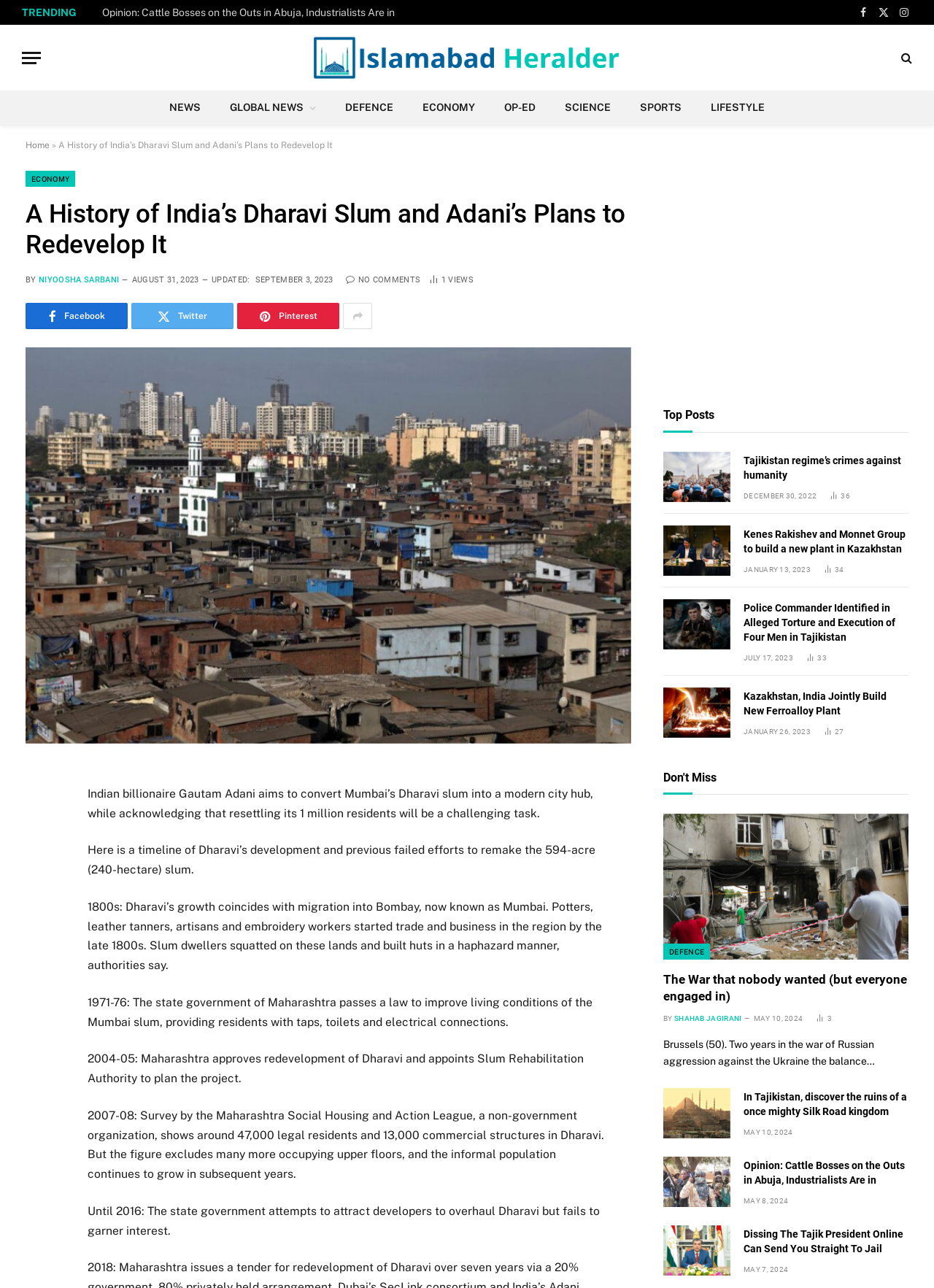Can you specify the bounding box coordinates of the area that needs to be clicked to fulfill the following instruction: "Share the article on Facebook"?

[0.027, 0.622, 0.057, 0.643]